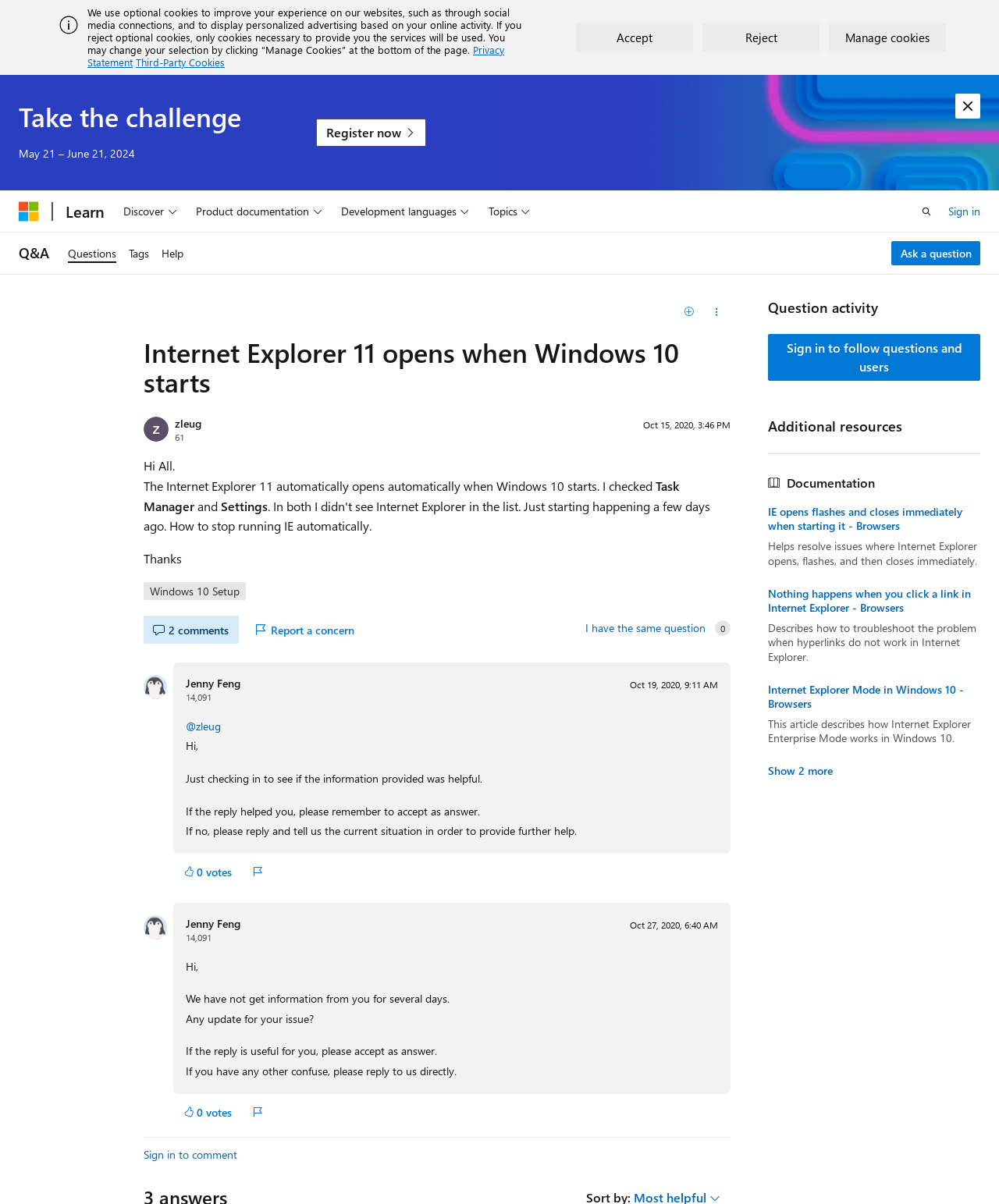How many comments are there for this question?
Please answer the question with a detailed and comprehensive explanation.

There are 2 comments for this question, as indicated by the button '2 comments Hide comments for this question'.